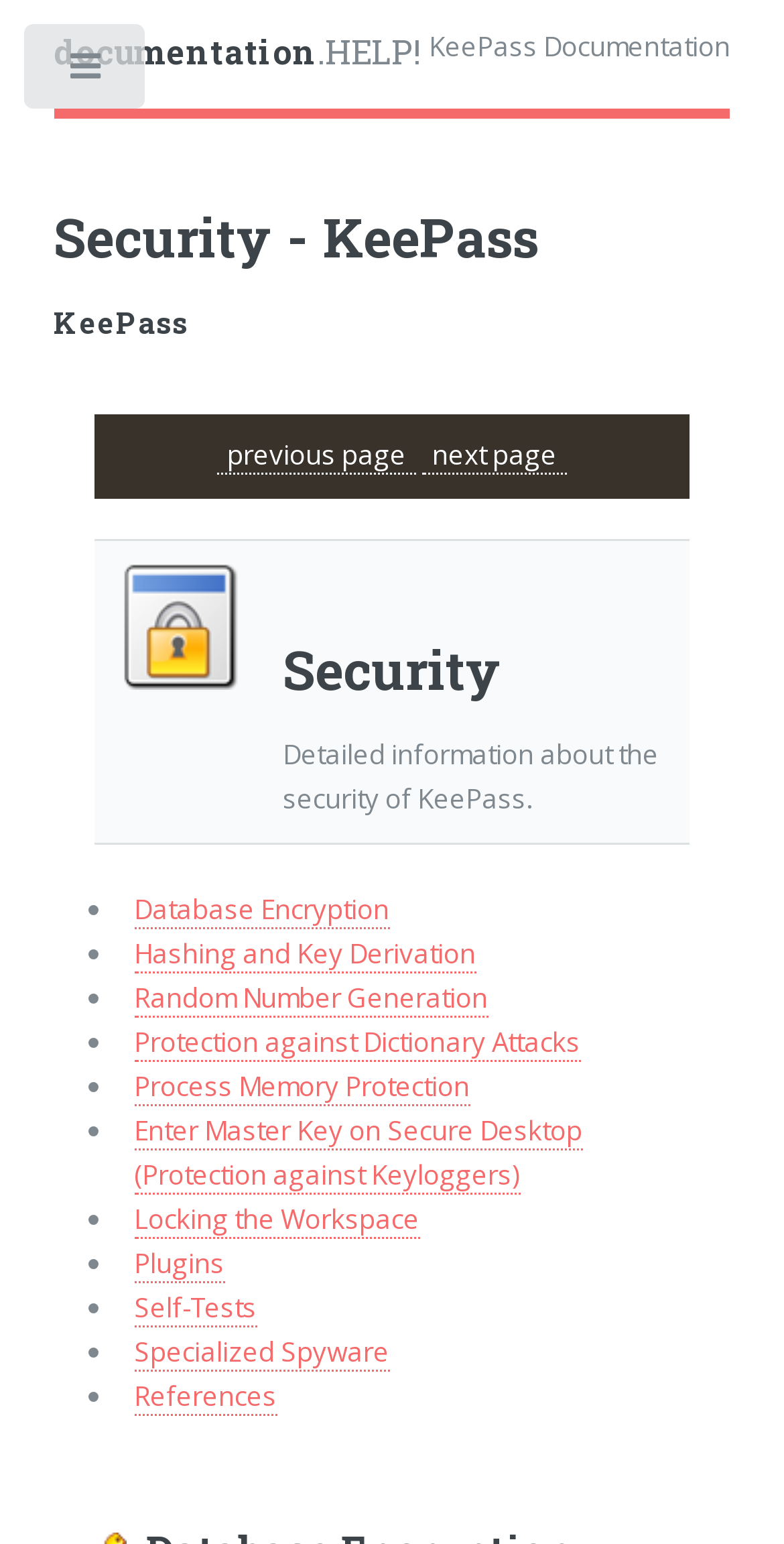Please find the bounding box coordinates of the section that needs to be clicked to achieve this instruction: "View 'Destinations'".

None